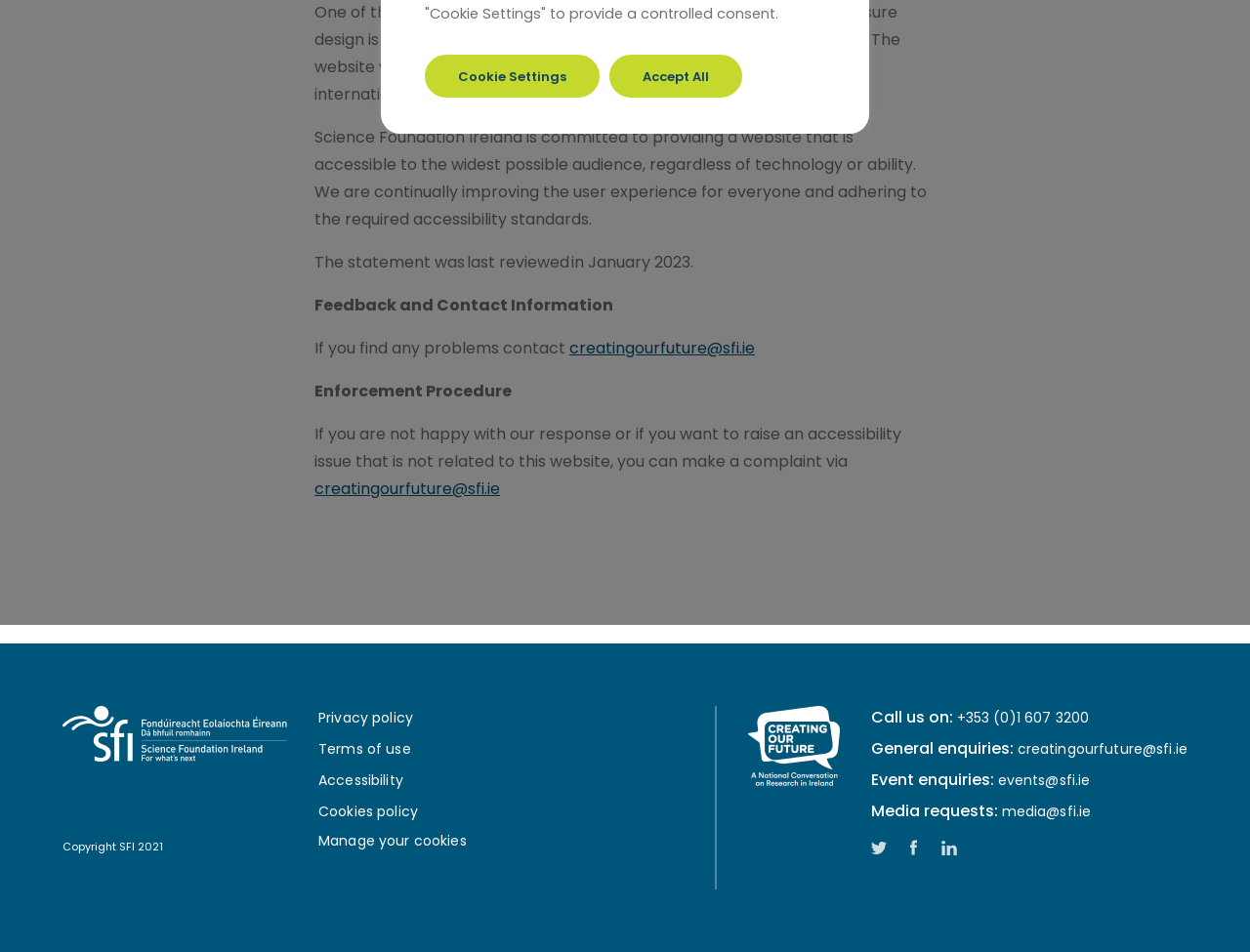Given the webpage screenshot and the description, determine the bounding box coordinates (top-left x, top-left y, bottom-right x, bottom-right y) that define the location of the UI element matching this description: Twitter

[0.697, 0.882, 0.722, 0.905]